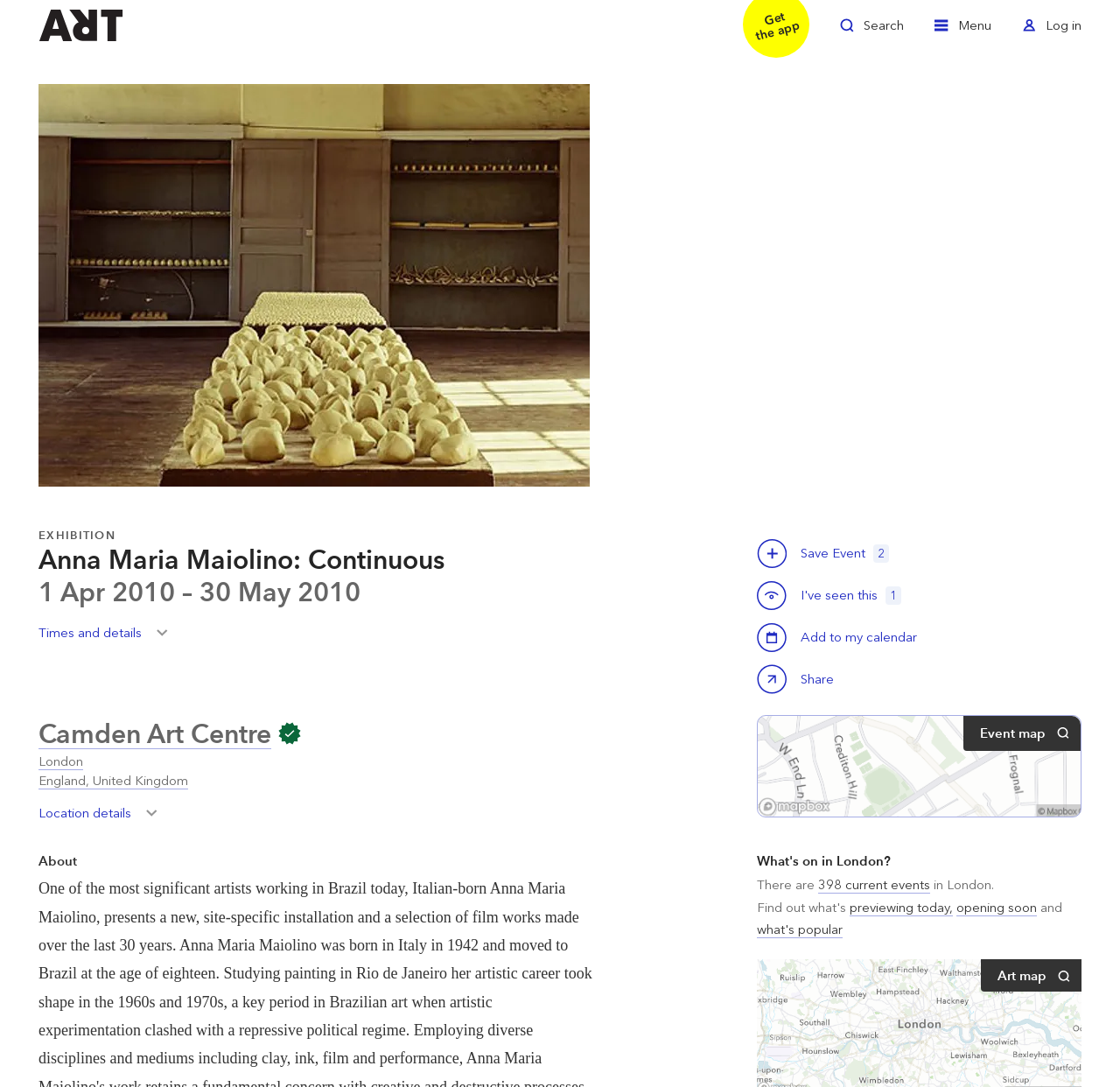What is the duration of the exhibition?
Answer with a single word or phrase, using the screenshot for reference.

1 Apr 2010 – 30 May 2010